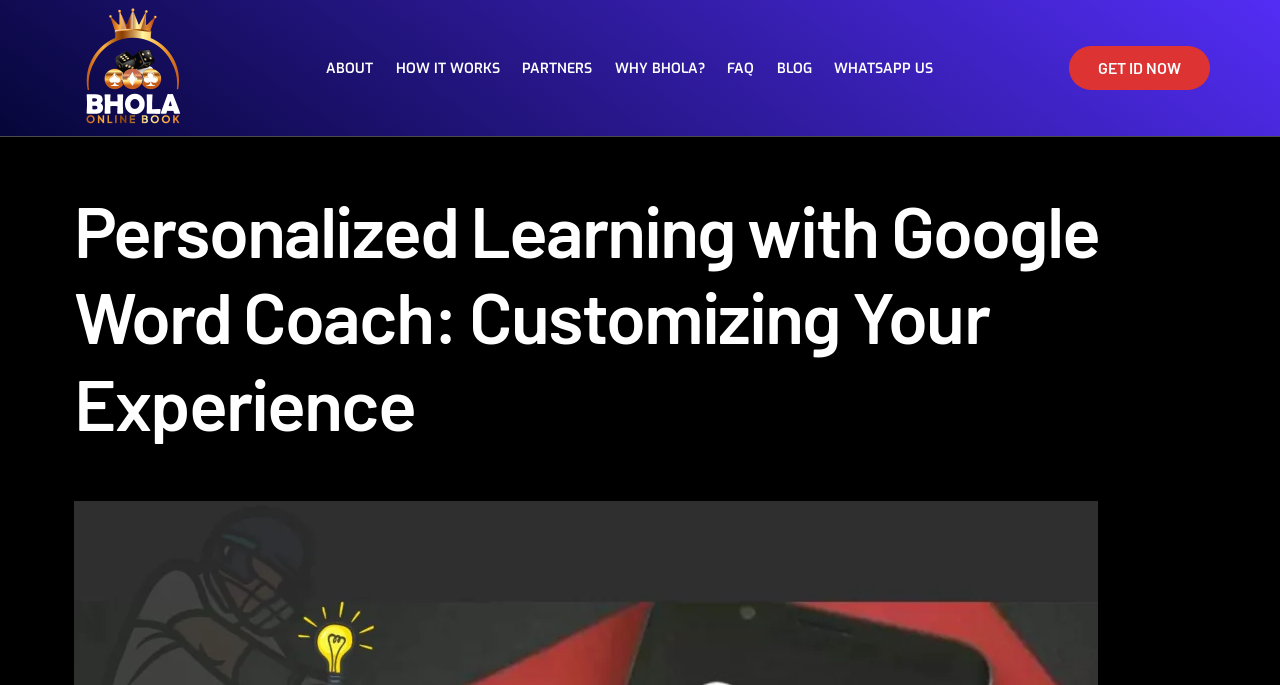Based on the provided description, "About", find the bounding box of the corresponding UI element in the screenshot.

None